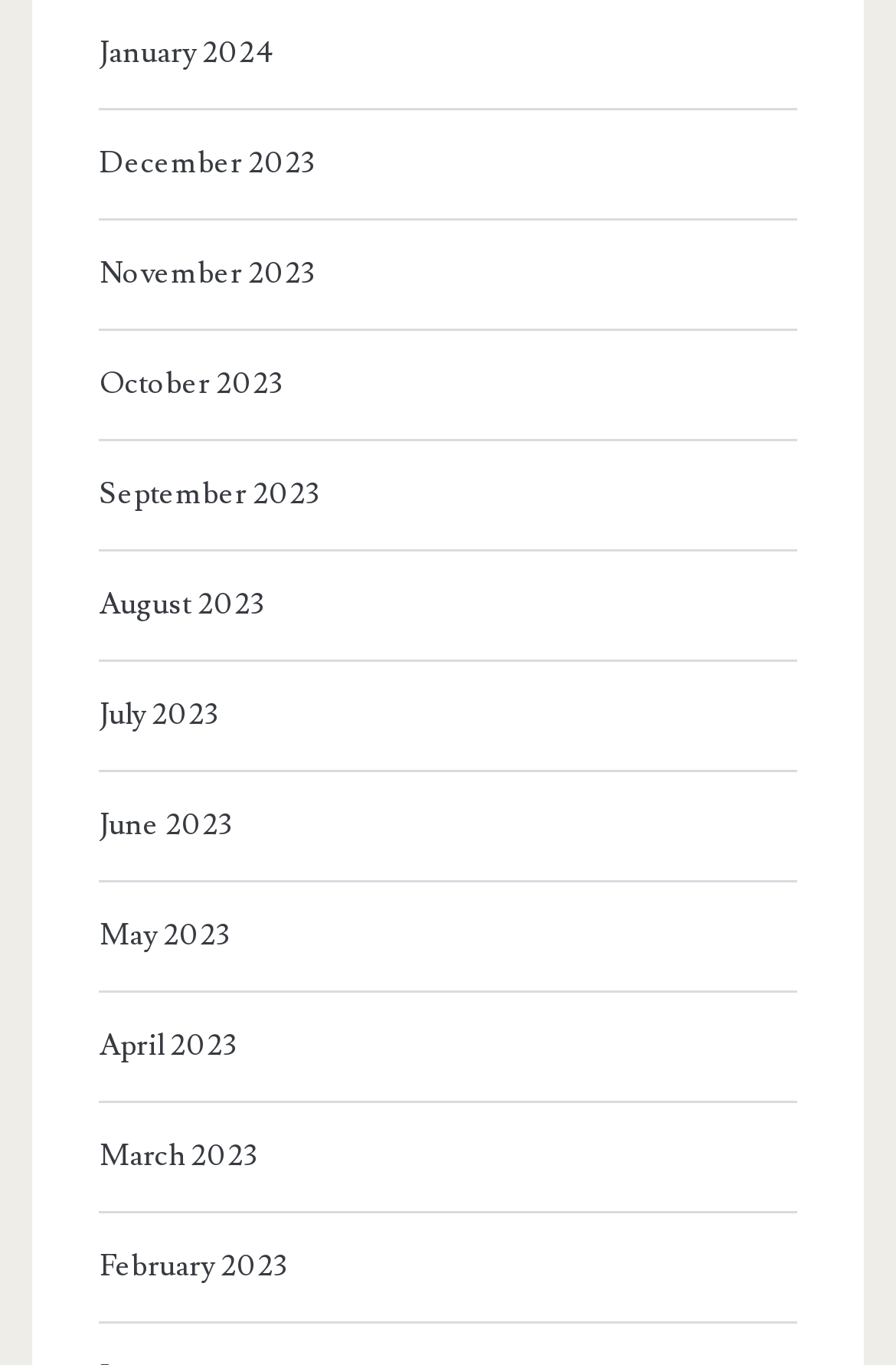Identify the bounding box coordinates for the UI element that matches this description: "September 2023".

[0.111, 0.341, 0.872, 0.382]